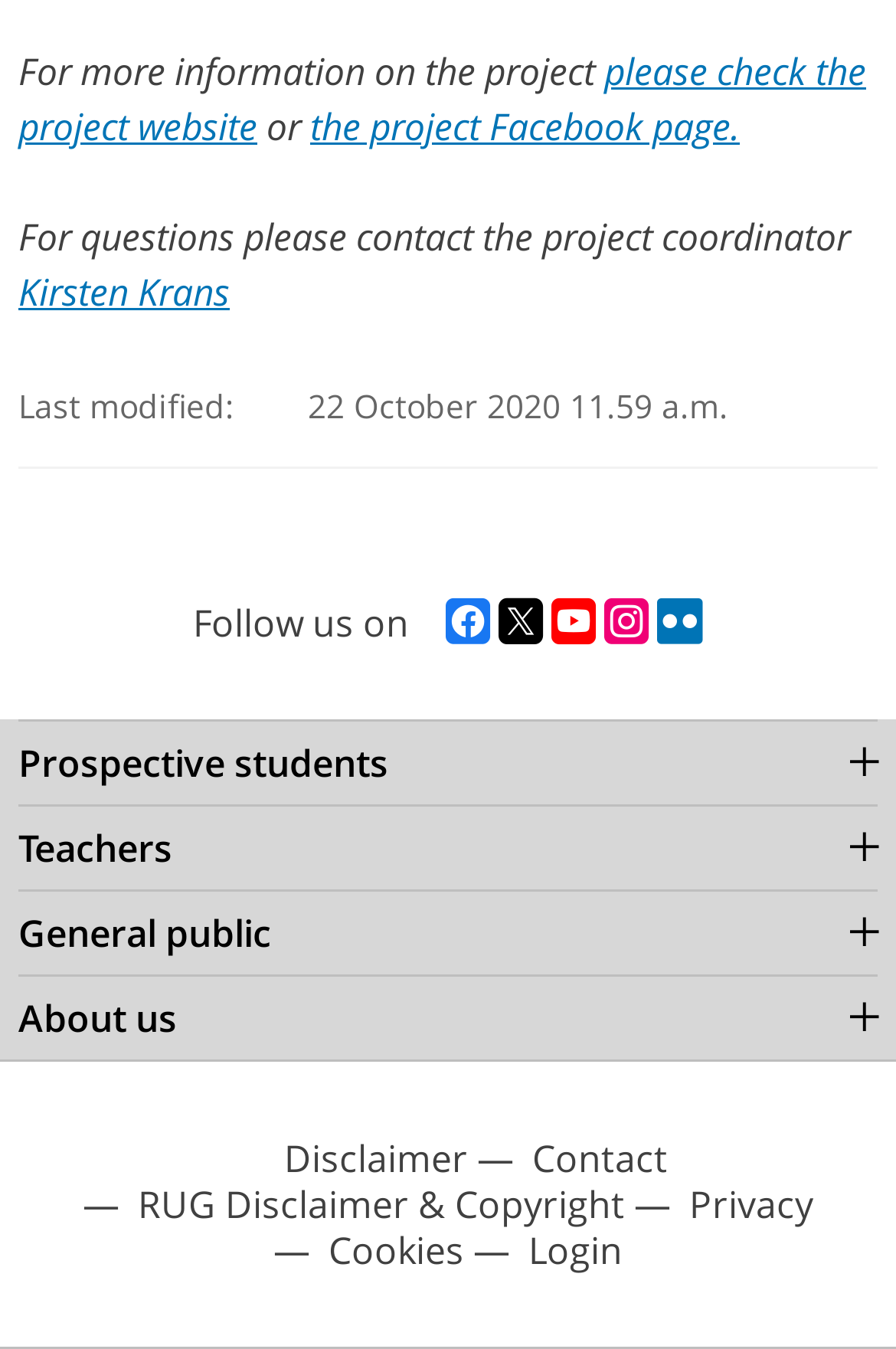Can you provide the bounding box coordinates for the element that should be clicked to implement the instruction: "Contact the project coordinator"?

[0.021, 0.197, 0.256, 0.234]